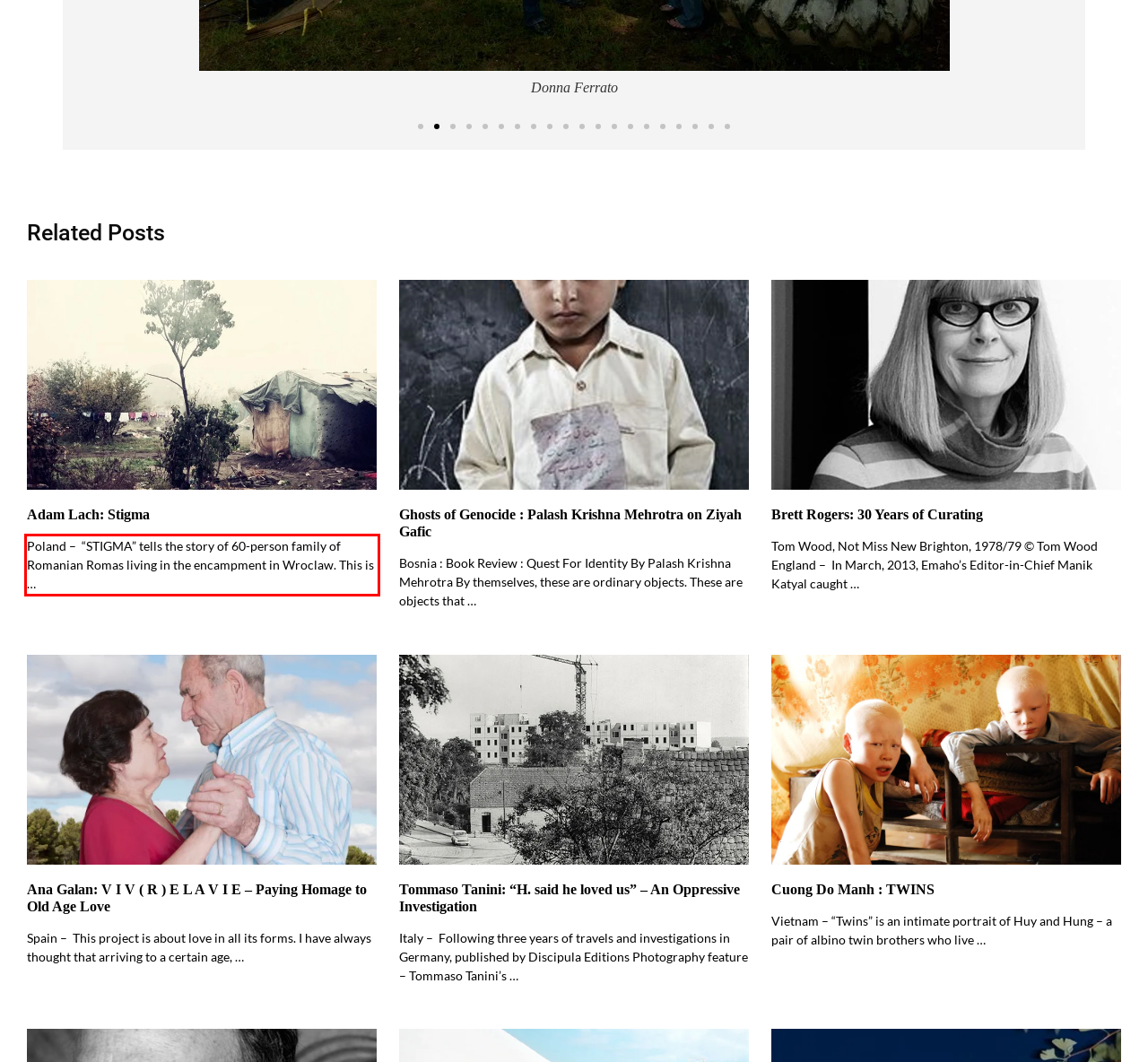Observe the screenshot of the webpage, locate the red bounding box, and extract the text content within it.

Poland – “STIGMA” tells the story of 60-person family of Romanian Romas living in the encampment in Wroclaw. This is …